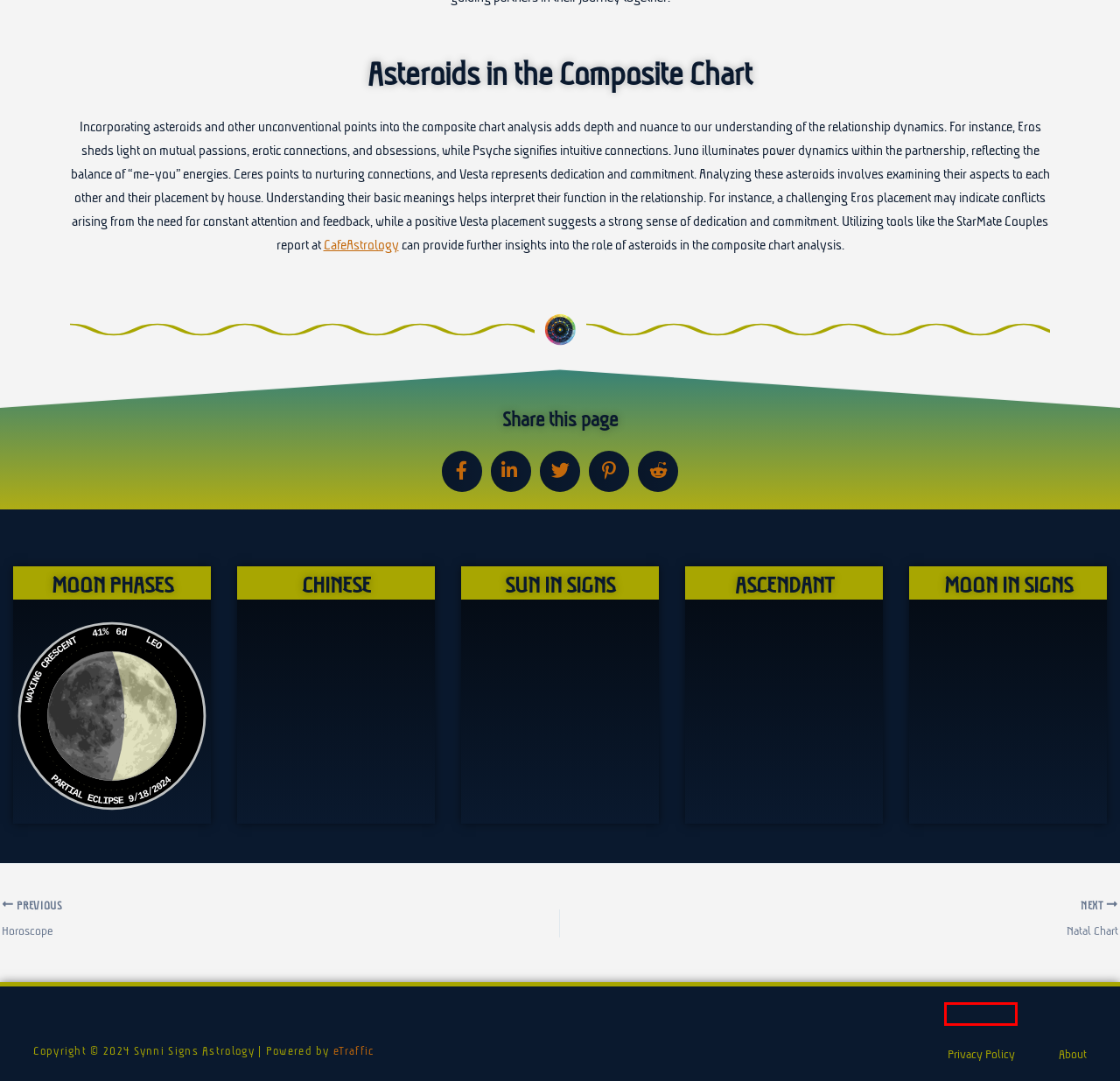You are given a screenshot of a webpage with a red rectangle bounding box around a UI element. Select the webpage description that best matches the new webpage after clicking the element in the bounding box. Here are the candidates:
A. Privacy Policy - Synni Signs
B. The Moon - Synni Signs
C. Horoscope - Synni Signs
D. Ascendant - Synni Signs
E. Reports: Romantic Compatibility | Cafe Astrology .com
F. About - Synni Signs
G. eTraffic - be unique
H. Natal Chart - Synni Signs

A